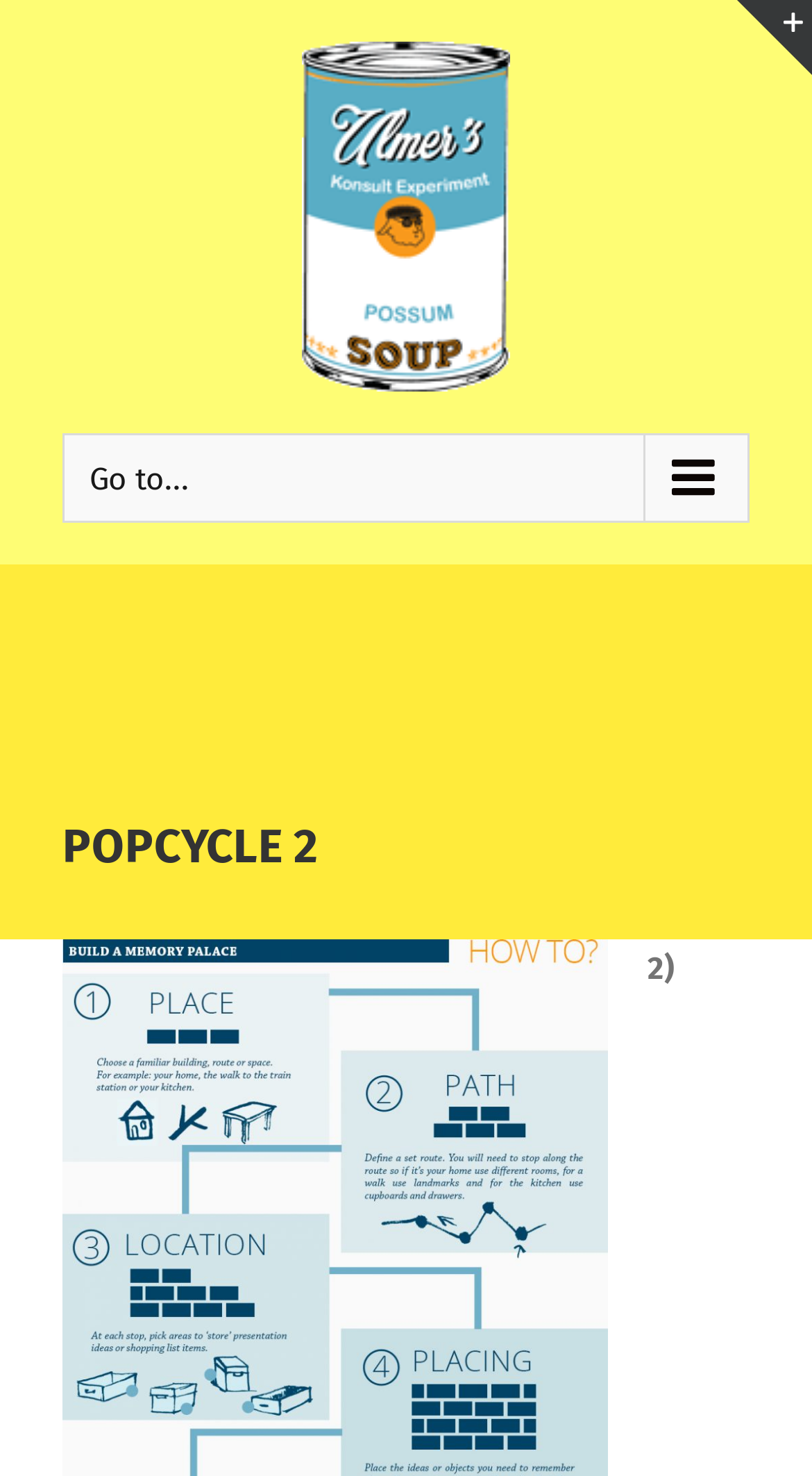Provide a comprehensive caption for the webpage.

The webpage is titled "POPCYCLE 2 – Konsult Experiment" and has a main menu navigation bar located at the top, spanning almost the entire width of the page. The menu bar contains a logo for "Konsult Experiment" situated roughly in the middle, accompanied by a horizontal menubar. 

Below the menu bar, there is a "Go to..." text, followed by a prominent heading "POPCYCLE 2" that occupies a significant portion of the page's width. 

At the top-right corner, there is a link to "Toggle Sliding Bar Area" with an accompanying icon. 

The webpage also appears to have some descriptive text, mentioning "Memory Palace", "Konsult externalizes and augments mental modeling", and "cognitive mapping" among other phrases, which suggests that the page may be discussing topics related to mental modeling, spatial awareness, and cognitive capabilities.